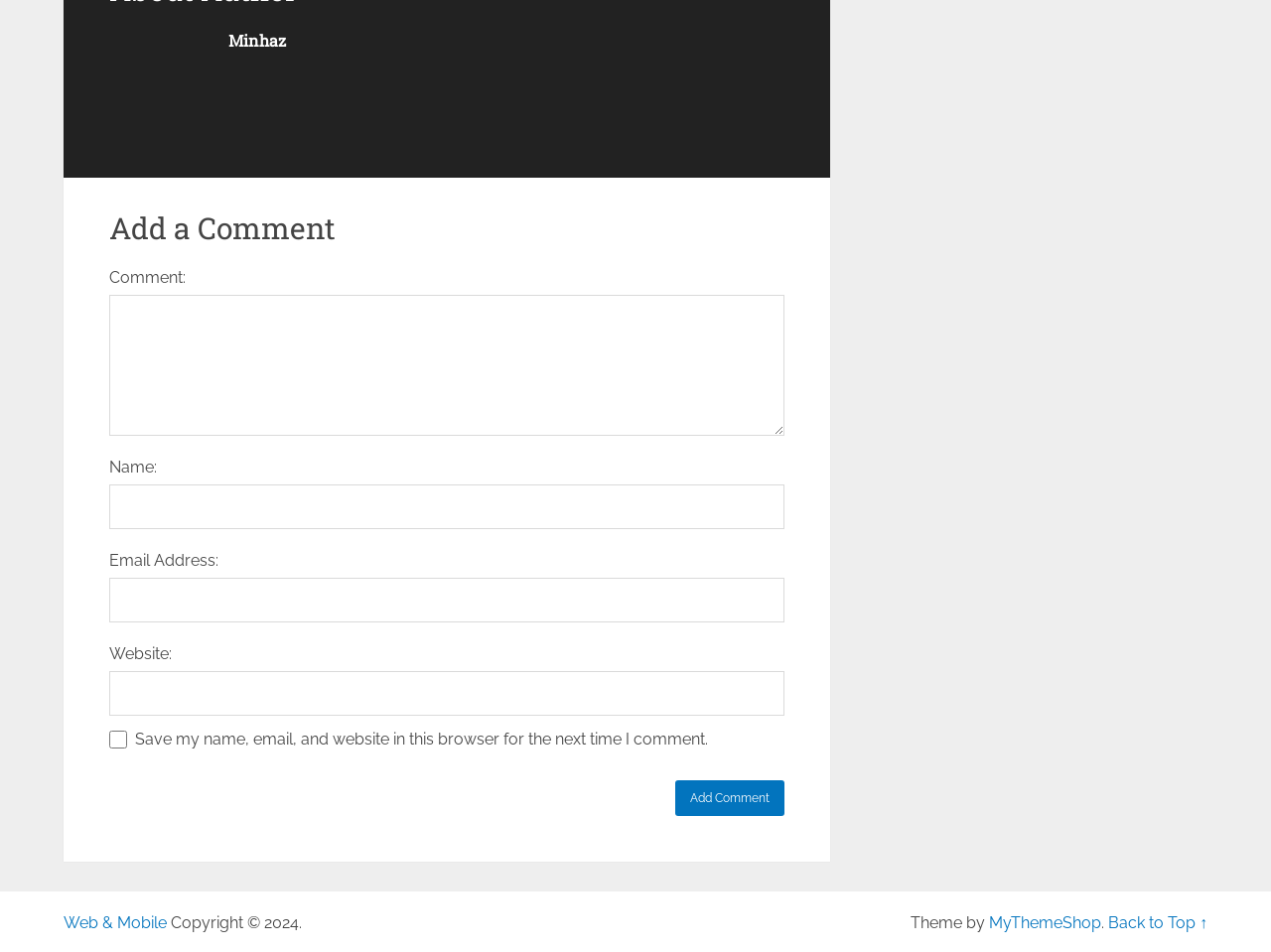Locate the bounding box coordinates of the clickable element to fulfill the following instruction: "View the 'Cijin Star Tunnel' introduction". Provide the coordinates as four float numbers between 0 and 1 in the format [left, top, right, bottom].

None